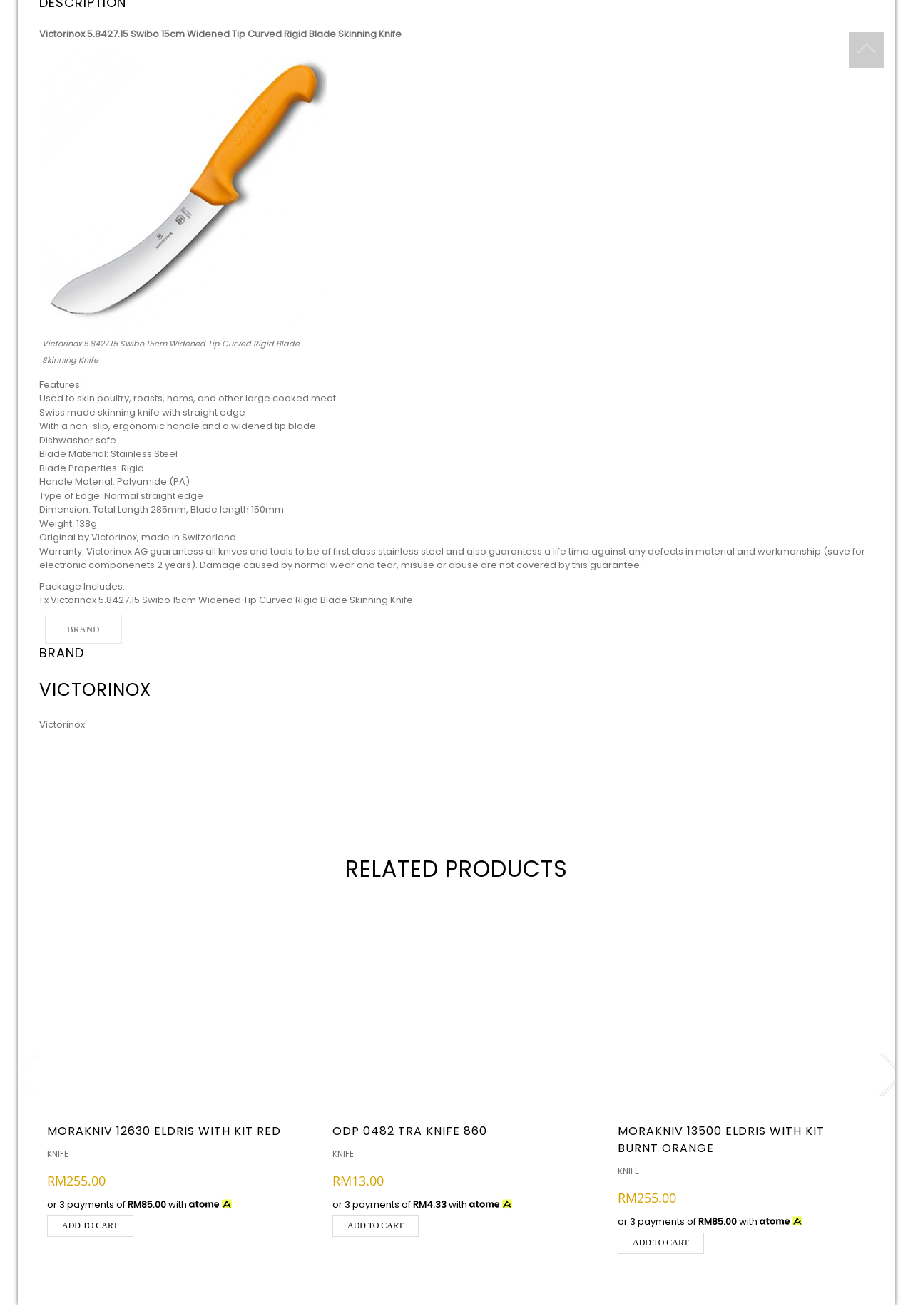Please specify the bounding box coordinates of the clickable region necessary for completing the following instruction: "View product details of ODP 0482 TRA Knife 860". The coordinates must consist of four float numbers between 0 and 1, i.e., [left, top, right, bottom].

[0.356, 0.685, 0.591, 0.848]